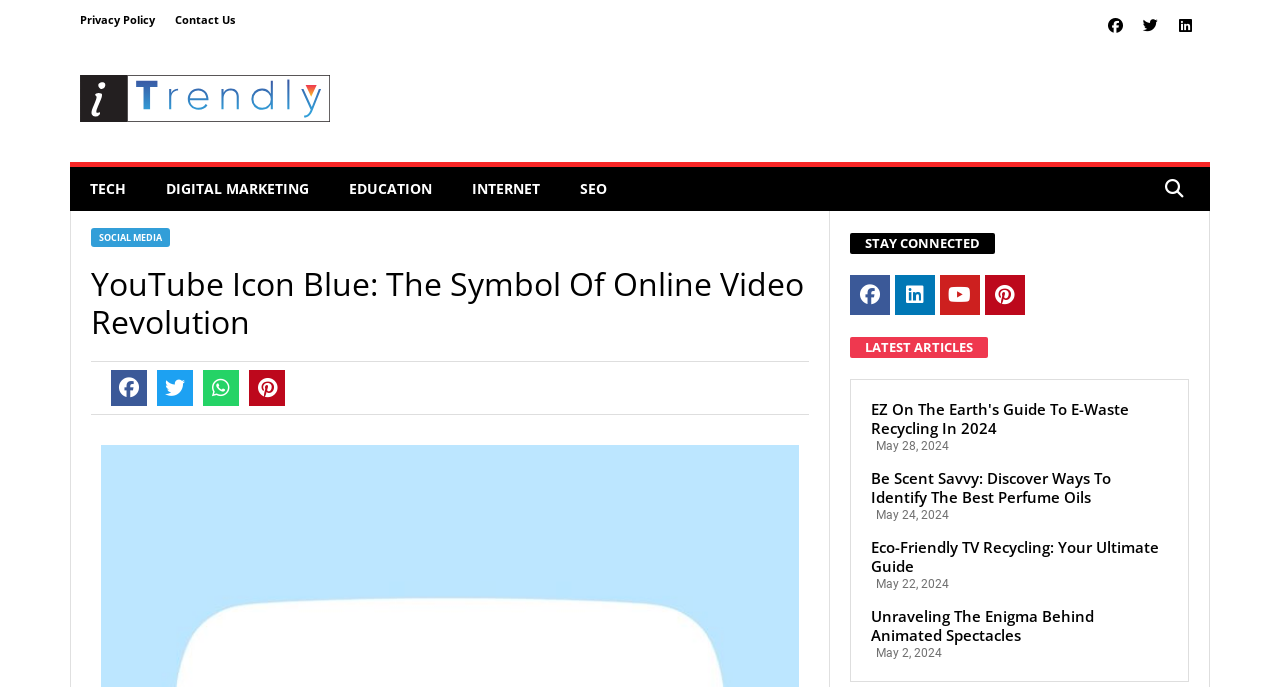Pinpoint the bounding box coordinates for the area that should be clicked to perform the following instruction: "Stay connected".

[0.664, 0.339, 0.777, 0.37]